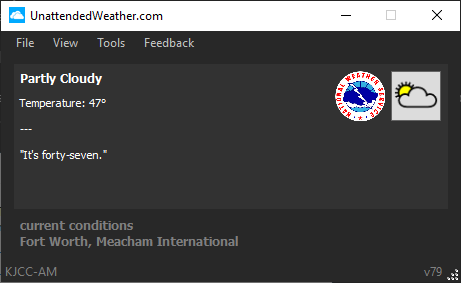Answer this question using a single word or a brief phrase:
What is the theme of the panel?

Dark-themed